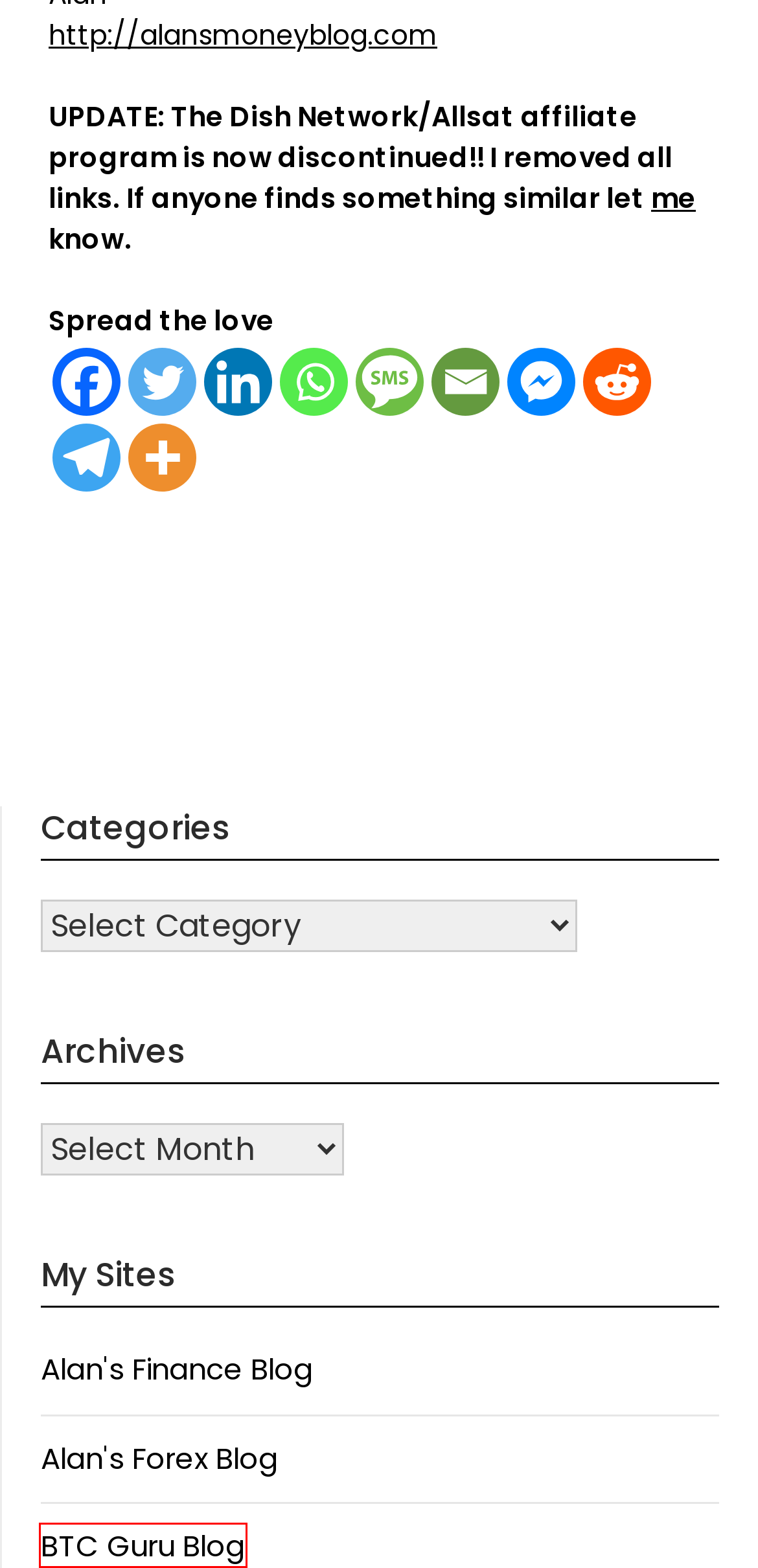You are provided a screenshot of a webpage featuring a red bounding box around a UI element. Choose the webpage description that most accurately represents the new webpage after clicking the element within the red bounding box. Here are the candidates:
A. Permission Pledge
B. BTC Guru Blog
C. Crypto Guru Blog - A Cryptocurrency Adventure
D. SuperbThemes | The Most User-Friendly & SEO Optimized Themes
E. Alan\'s Finance Blog
F. Portrait Inquiry | Lauren Schoepfer Photography
G. Sports Bra, #1, T-shirt
H. Alan\'s Forex Blog - An Adventure In Currency Trading

B